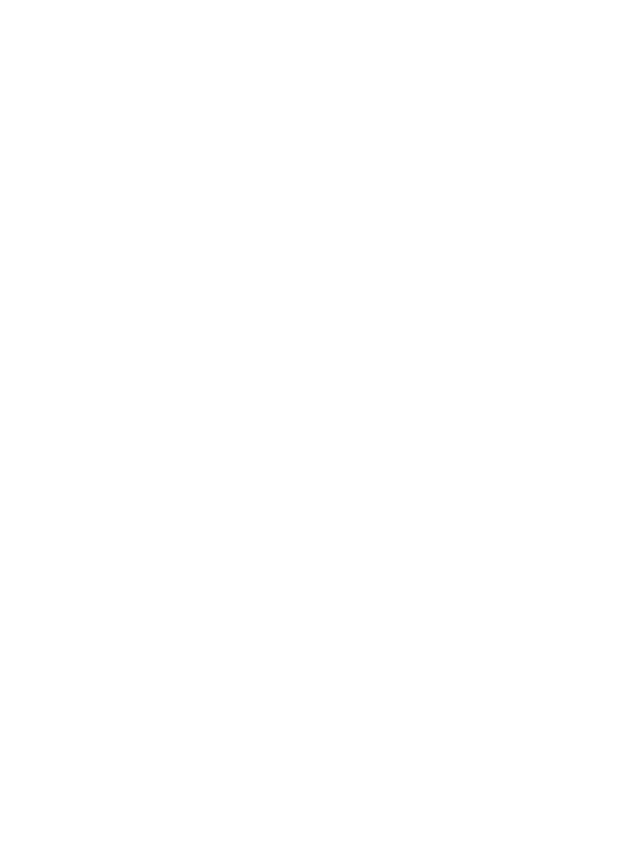Using the image as a reference, answer the following question in as much detail as possible:
What is the discount offered to Clio members?

According to the caption, members of Clio receive exclusive benefits, including a 15% discount on food and beverages during dinner service for small groups, among other perks.